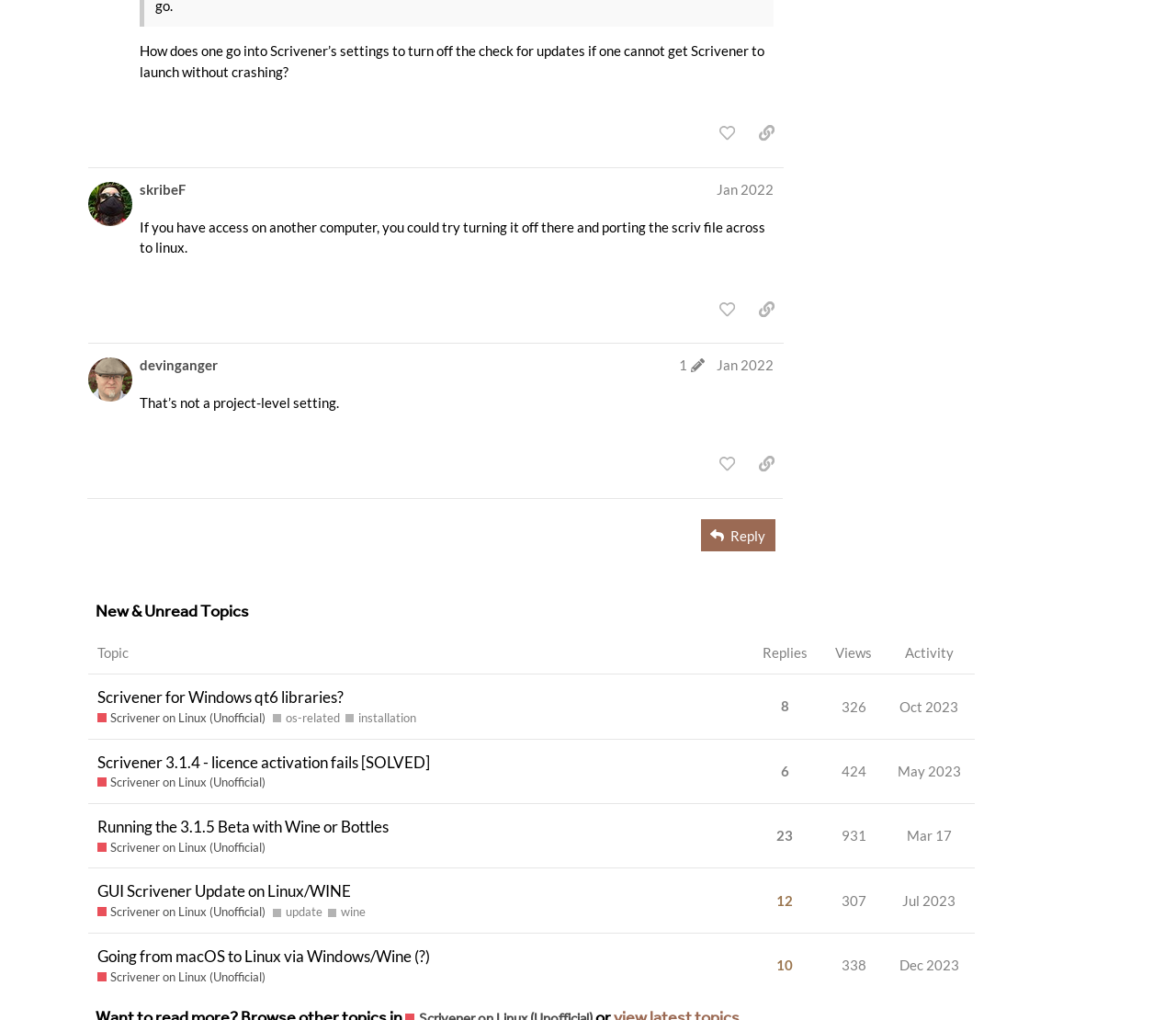Please respond to the question with a concise word or phrase:
What is the view count of the second topic?

424